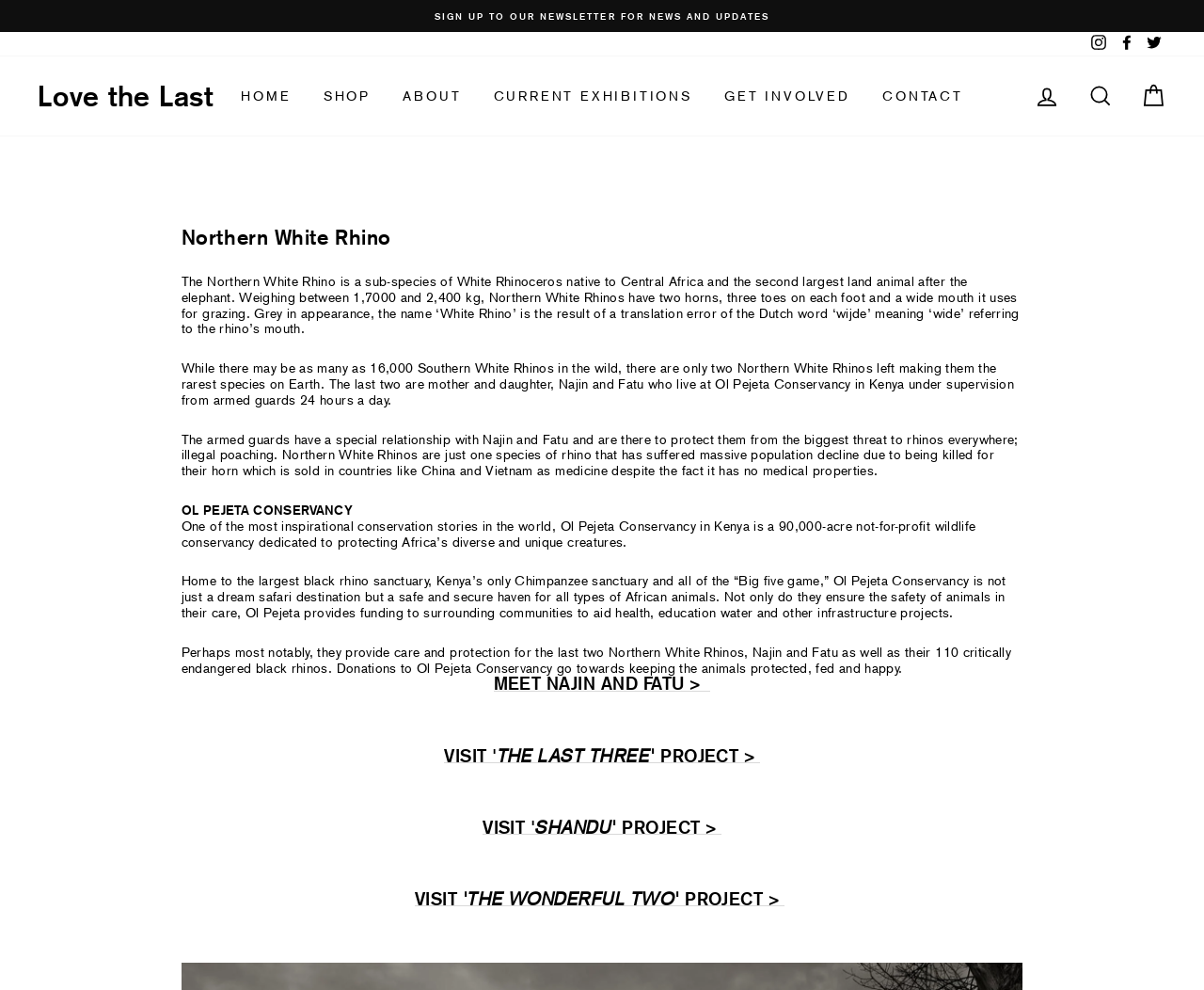Determine the bounding box coordinates of the UI element described below. Use the format (top-left x, top-left y, bottom-right x, bottom-right y) with floating point numbers between 0 and 1: Search

[0.893, 0.077, 0.934, 0.118]